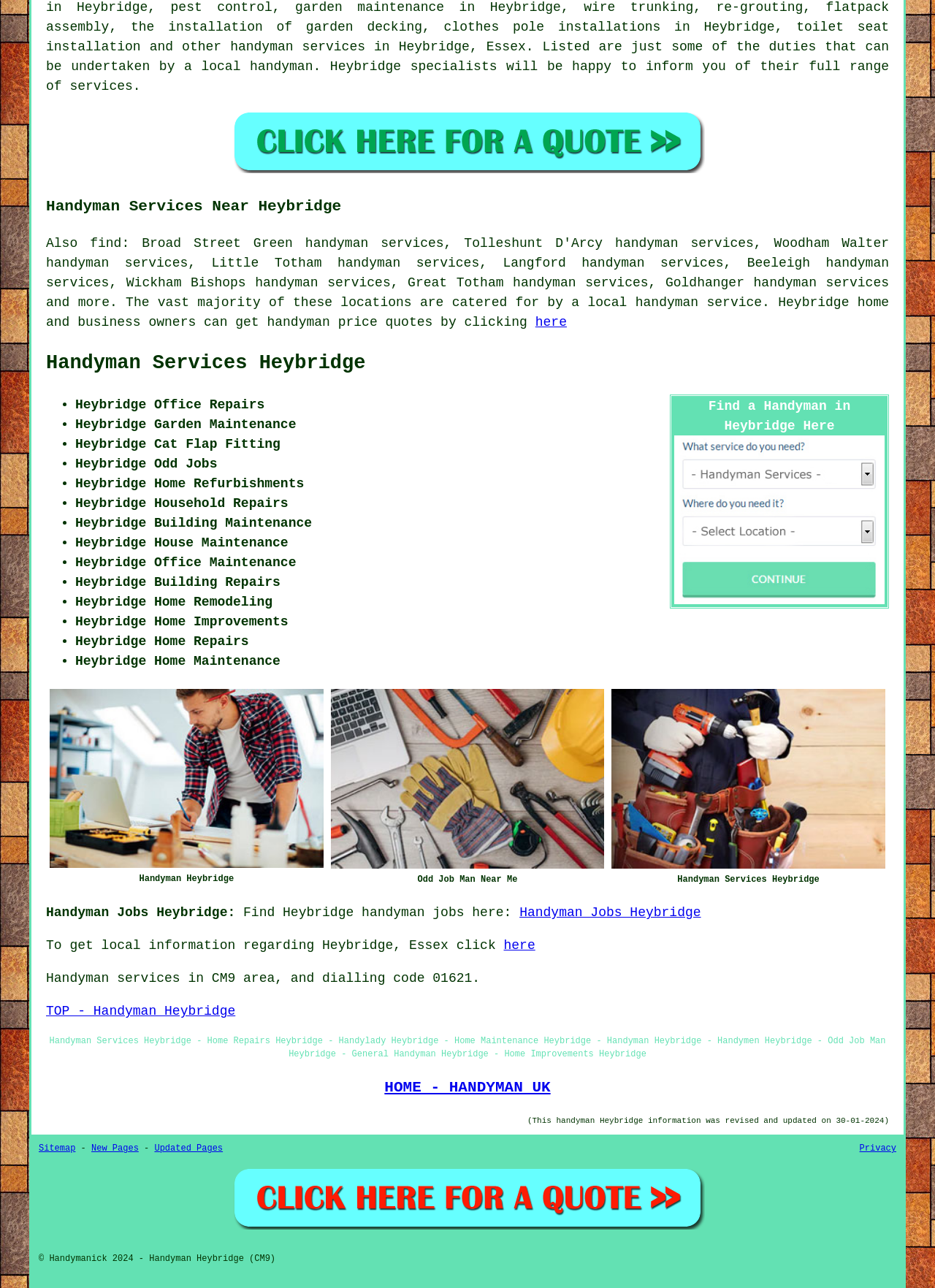Locate the bounding box of the UI element based on this description: "handyman". Provide four float numbers between 0 and 1 as [left, top, right, bottom].

[0.286, 0.244, 0.353, 0.256]